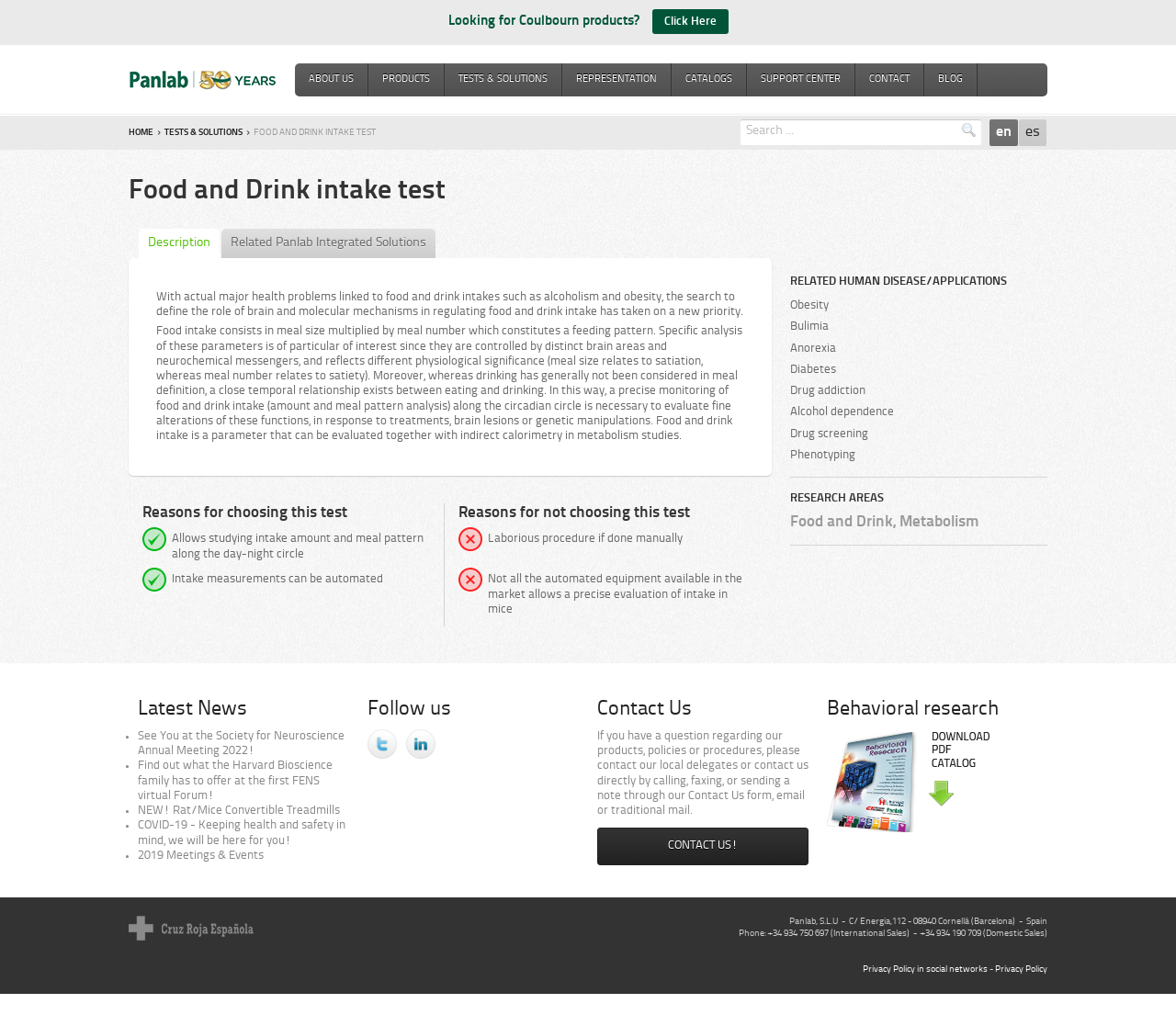Answer this question using a single word or a brief phrase:
What is the company name?

Panlab